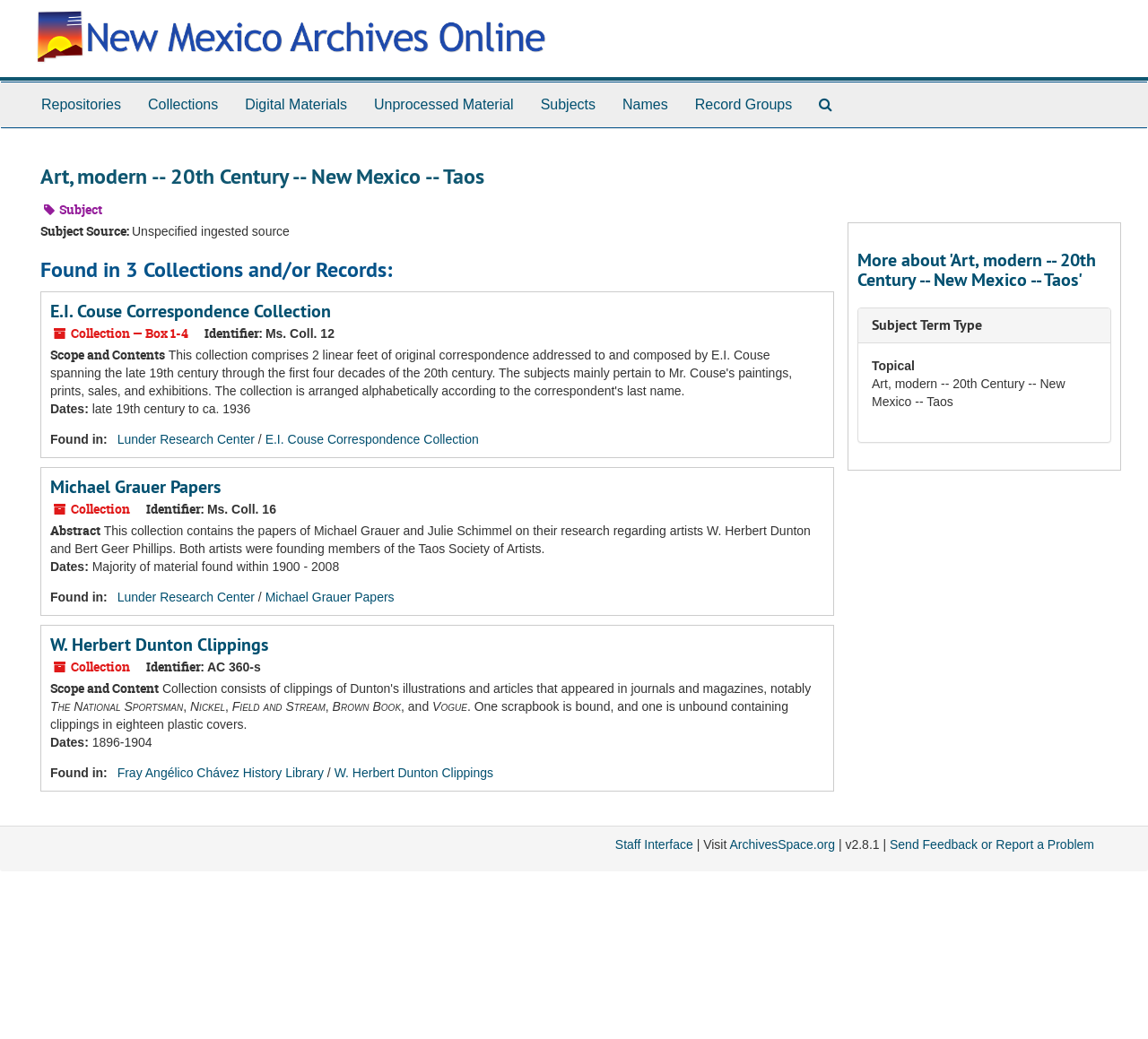Can you identify the bounding box coordinates of the clickable region needed to carry out this instruction: 'Send Feedback or Report a Problem'? The coordinates should be four float numbers within the range of 0 to 1, stated as [left, top, right, bottom].

[0.775, 0.806, 0.953, 0.819]